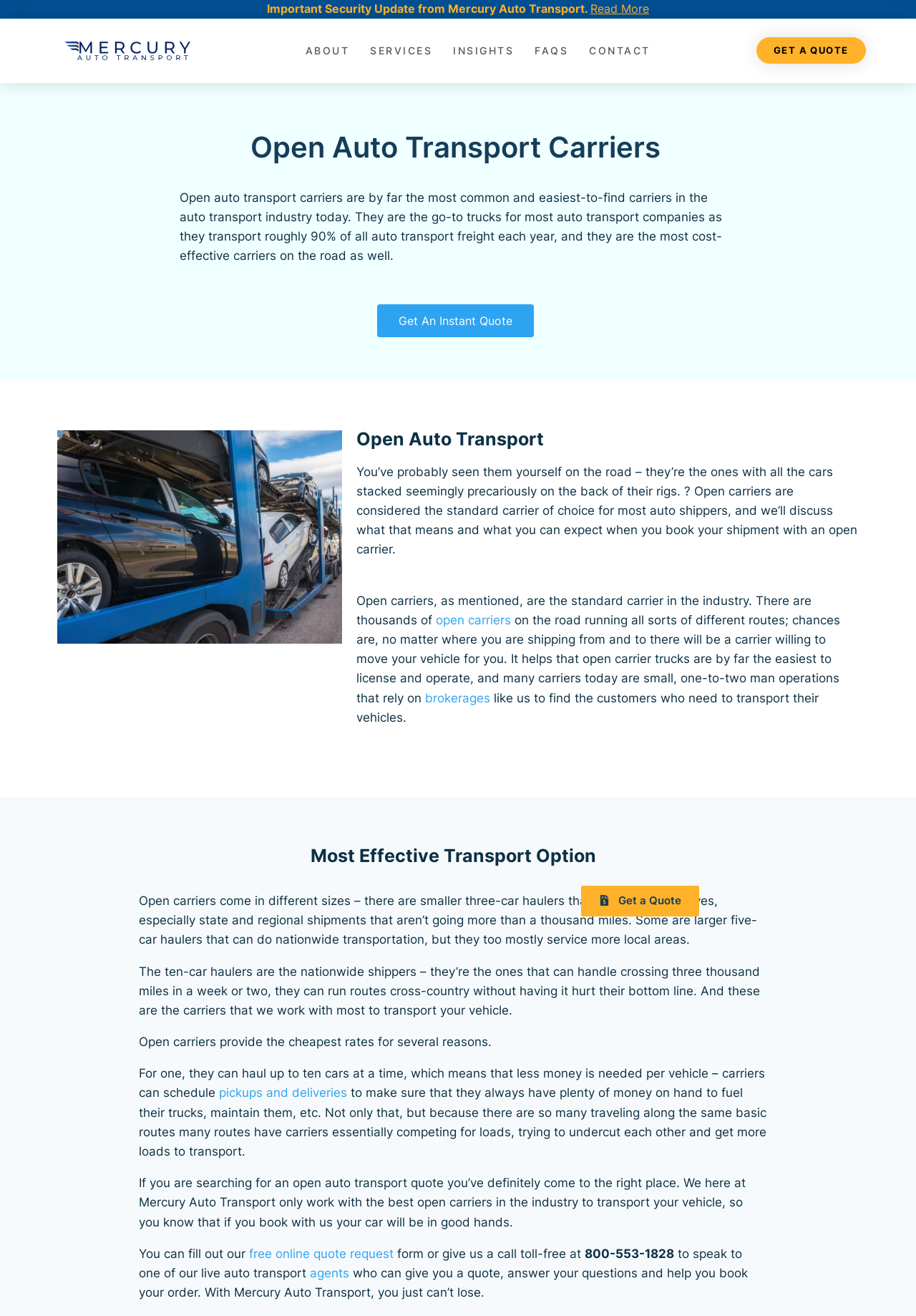What is the role of brokerages in open auto transport?
Refer to the image and give a detailed response to the question.

According to the webpage, brokerages like Mercury Auto Transport play a role in finding customers who need to transport their vehicles, which helps open carriers to operate efficiently.